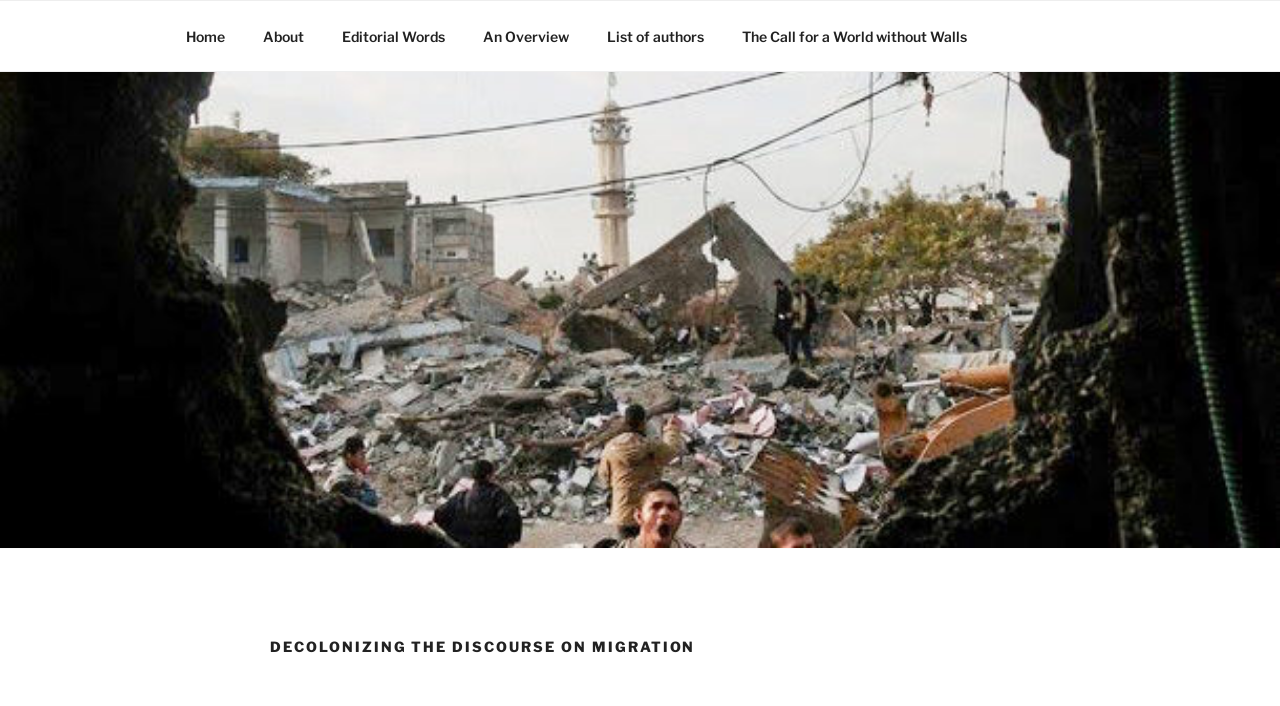Respond to the question below with a concise word or phrase:
How many header elements are on the webpage?

1